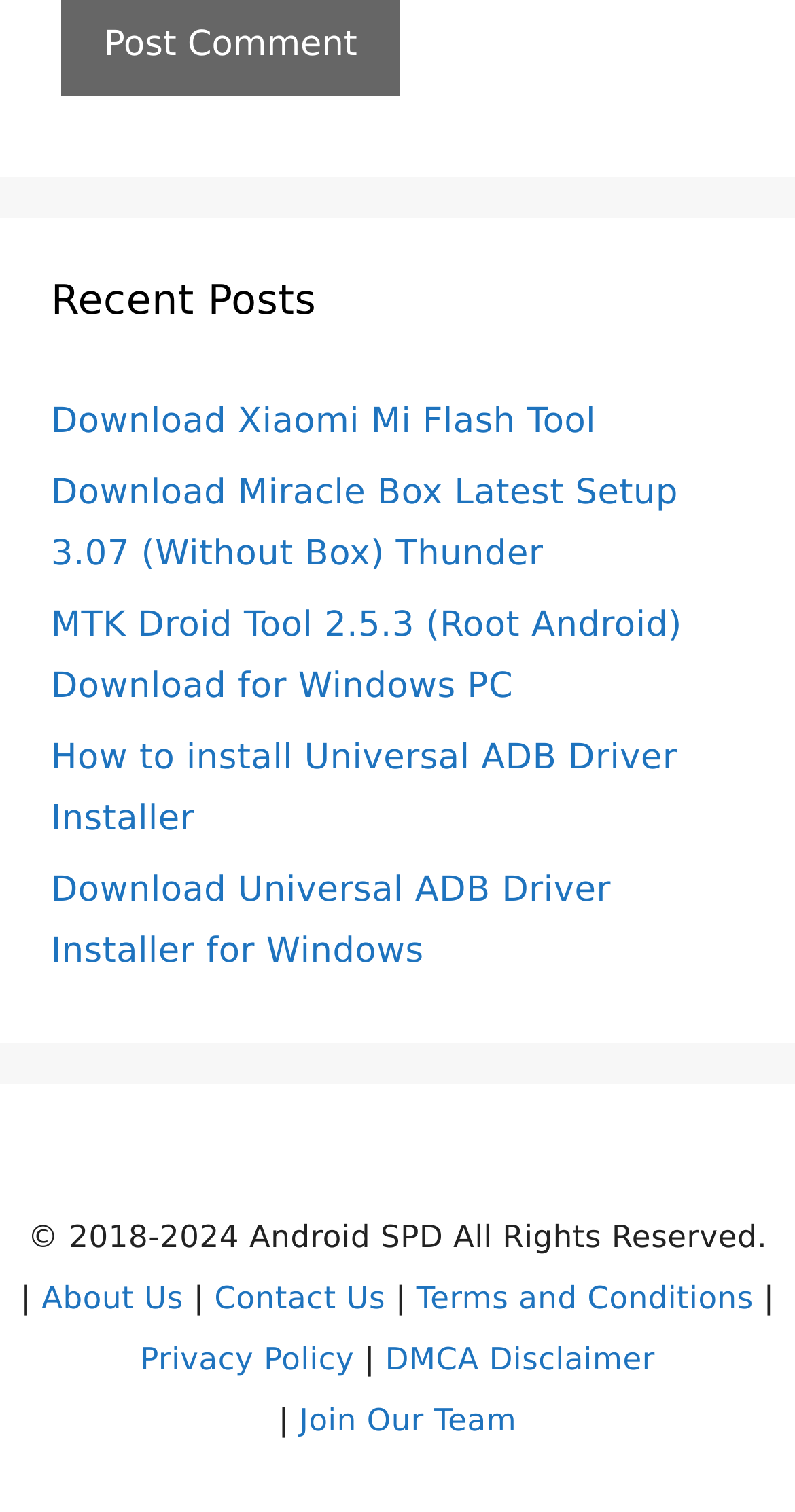Please provide a brief answer to the question using only one word or phrase: 
How many links are there in the main content area?

6